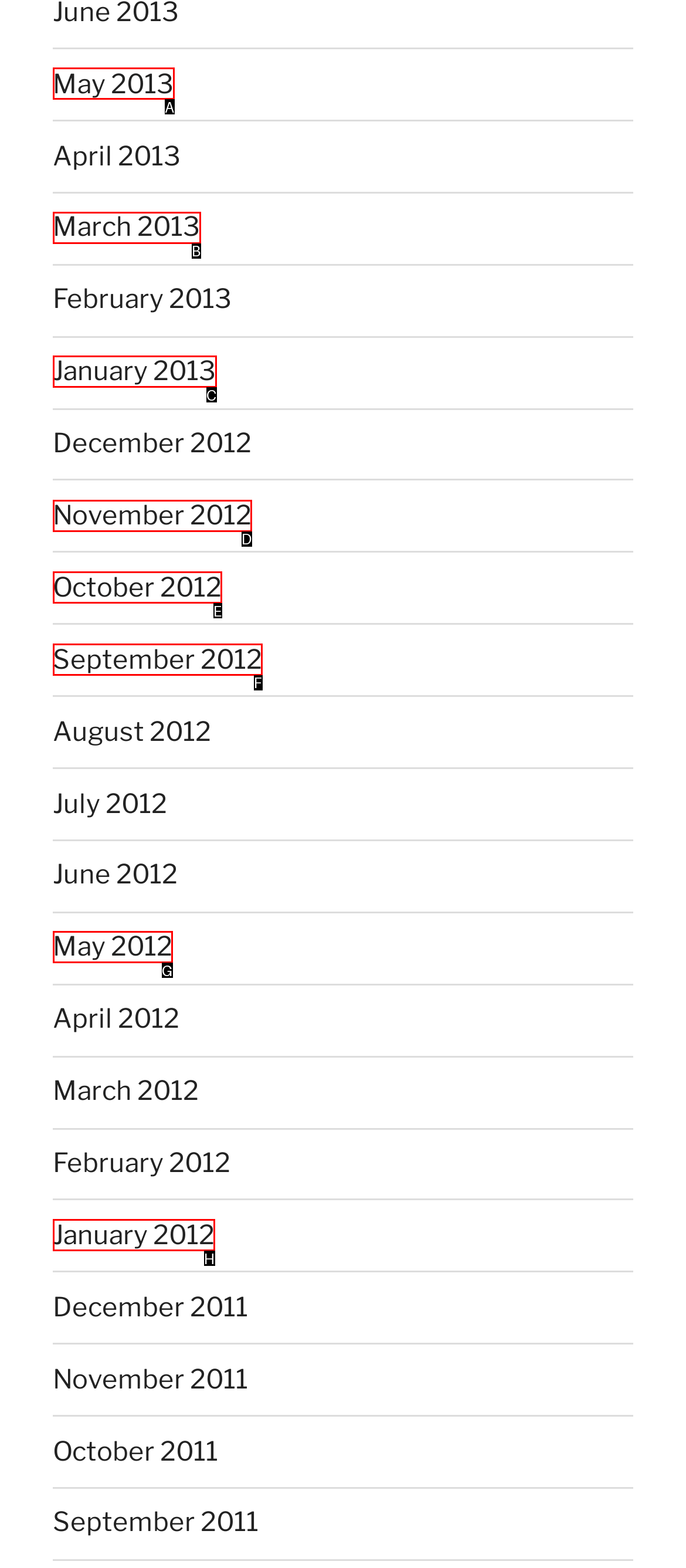Determine which element should be clicked for this task: view November 2012
Answer with the letter of the selected option.

D